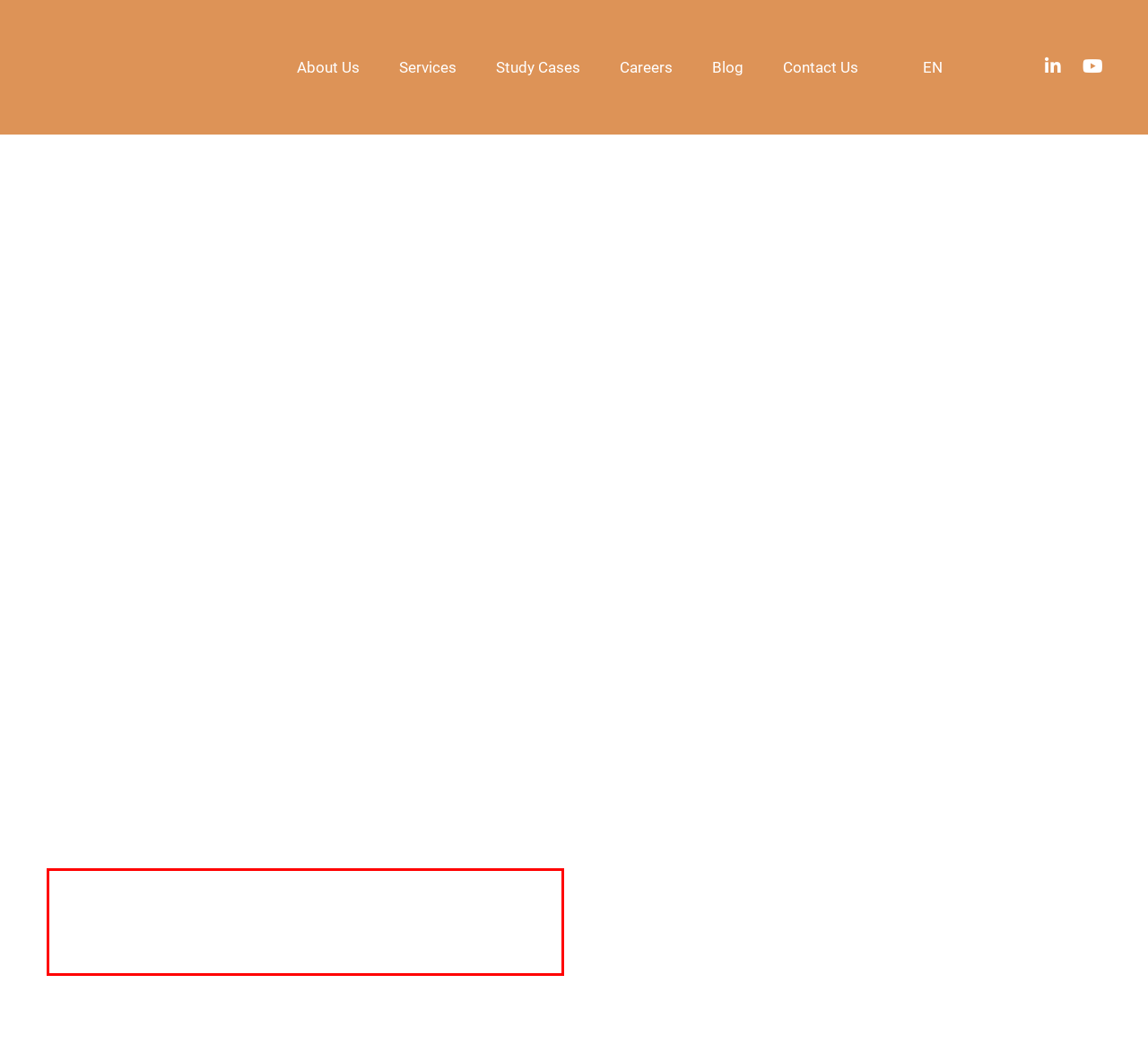Examine the webpage screenshot, find the red bounding box, and extract the text content within this marked area.

Firstly, we have identified the data to be migrated and defined the target structures and format. Secondly, an evaluation and cleaning of the data has been carried out to correct errors, inconsistencies, and duplicity, with the aim of making the data accurate and reliable.